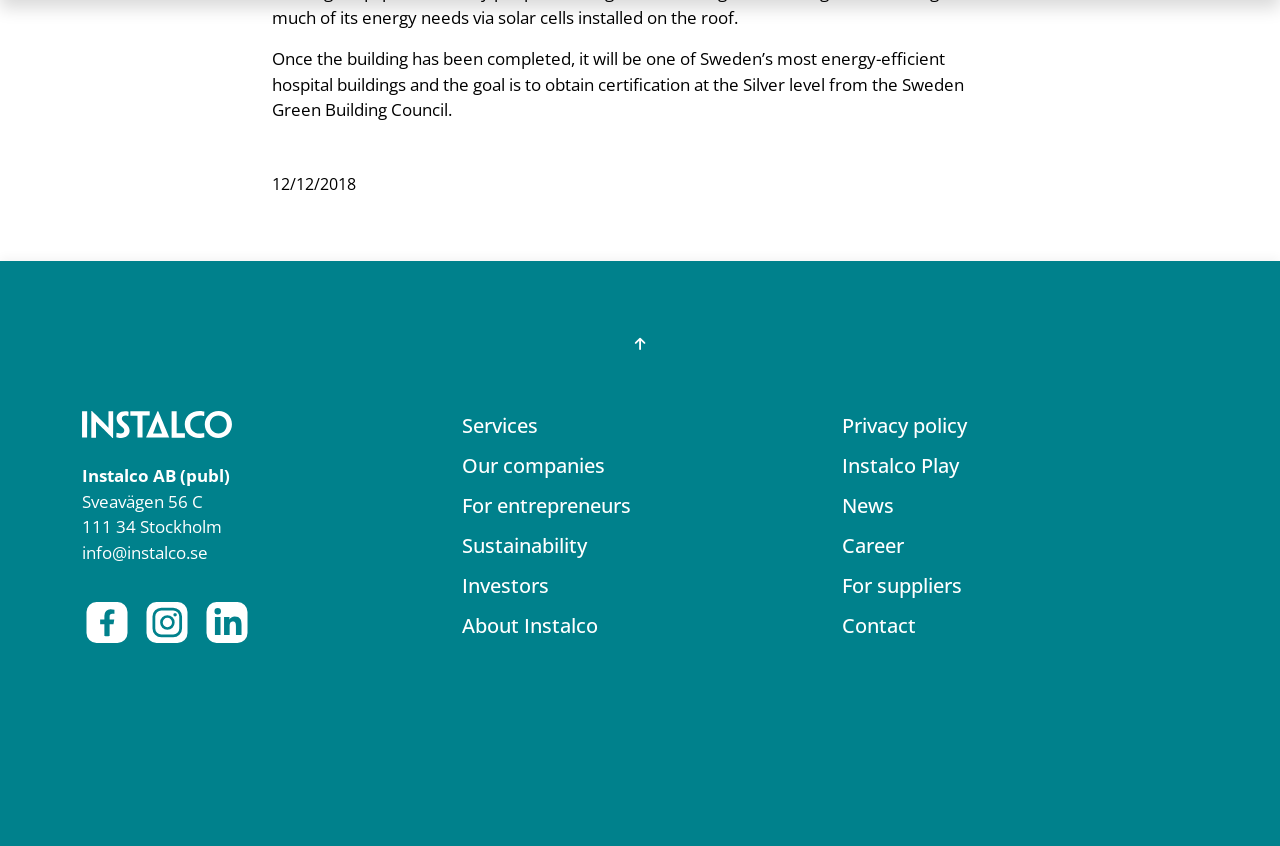Identify the bounding box coordinates for the region to click in order to carry out this instruction: "Click on the Instalco link". Provide the coordinates using four float numbers between 0 and 1, formatted as [left, top, right, bottom].

[0.064, 0.492, 0.181, 0.524]